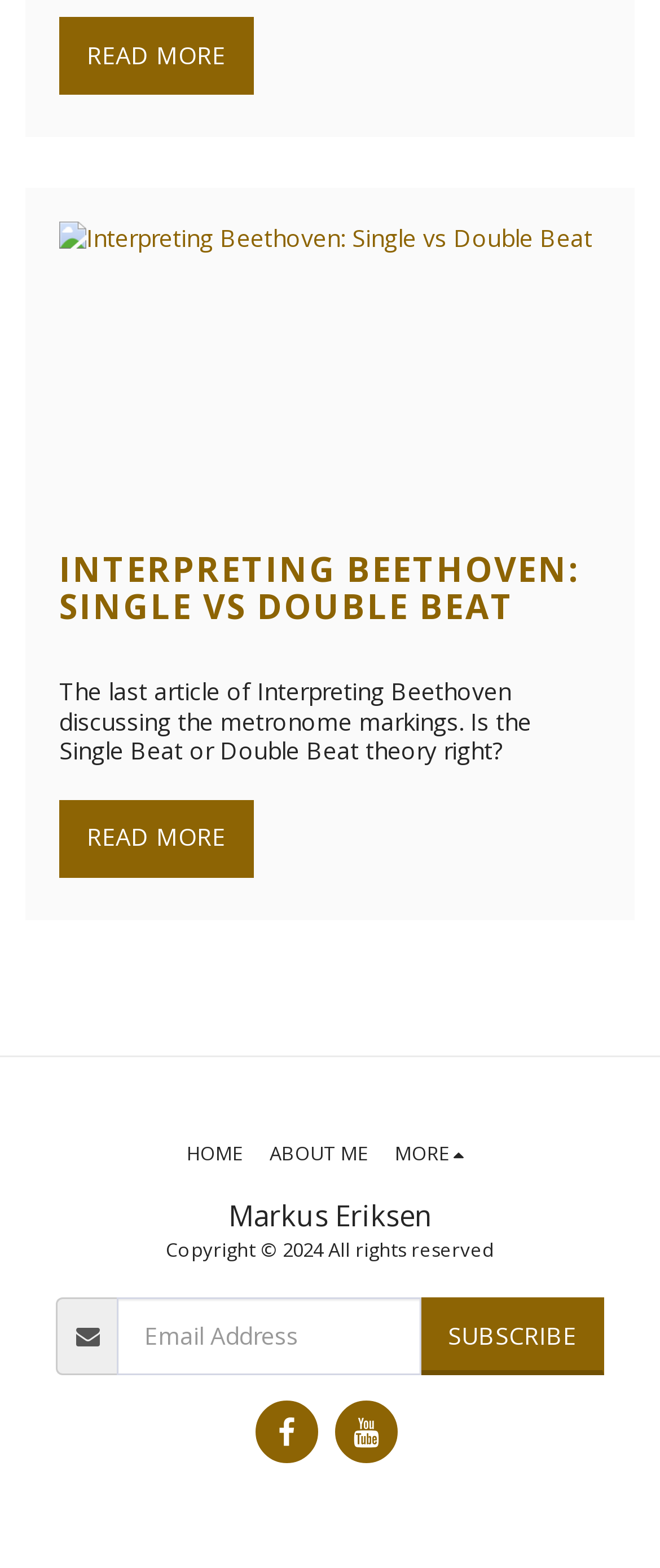Refer to the image and offer a detailed explanation in response to the question: What are the navigation options at the top?

The navigation options are links at the top of the page, including 'HOME', 'ABOUT ME', and 'MORE', which likely lead to different sections or pages of the website.